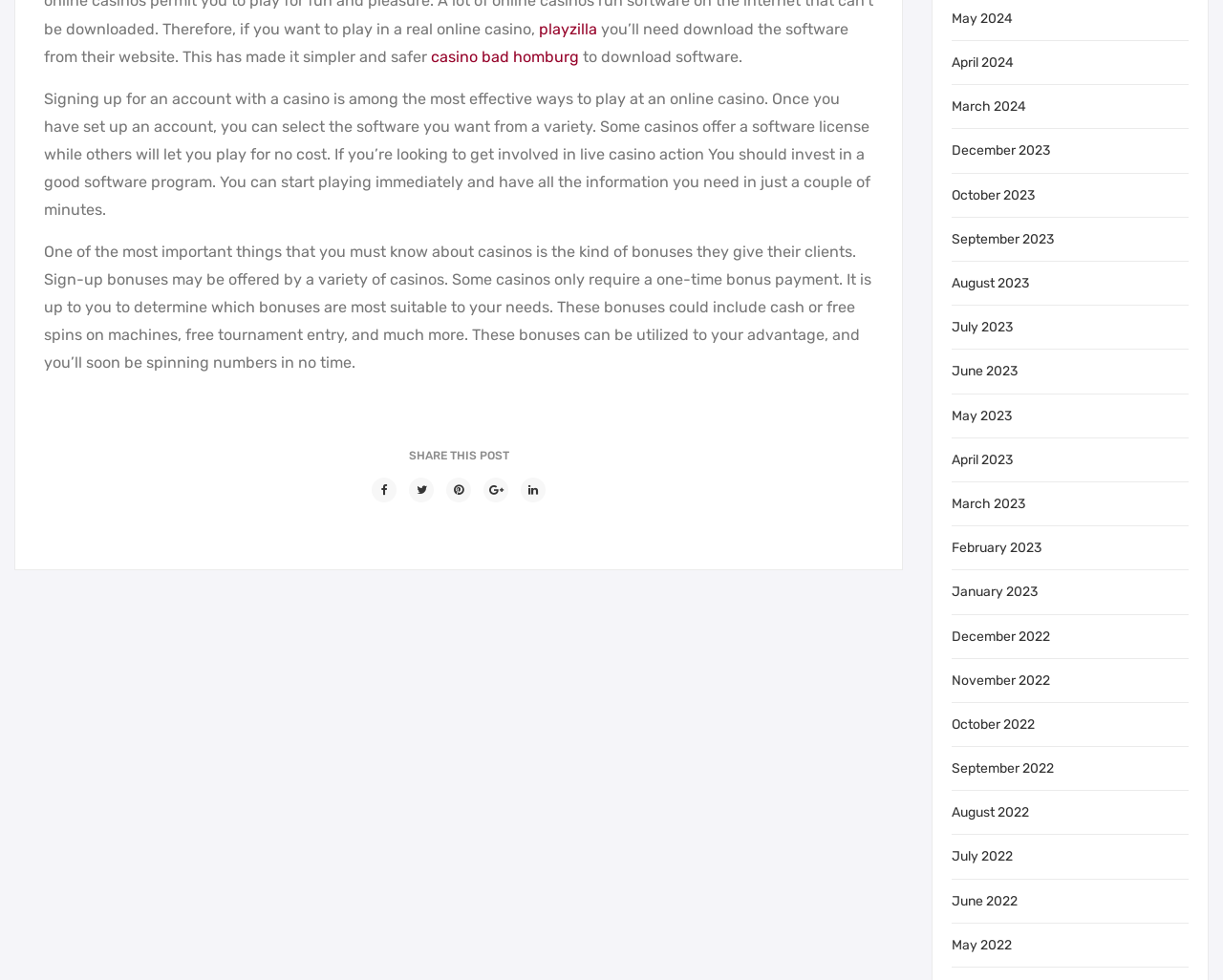Can you find the bounding box coordinates for the element that needs to be clicked to execute this instruction: "visit the 'casino bad homburg' website"? The coordinates should be given as four float numbers between 0 and 1, i.e., [left, top, right, bottom].

[0.352, 0.048, 0.473, 0.067]